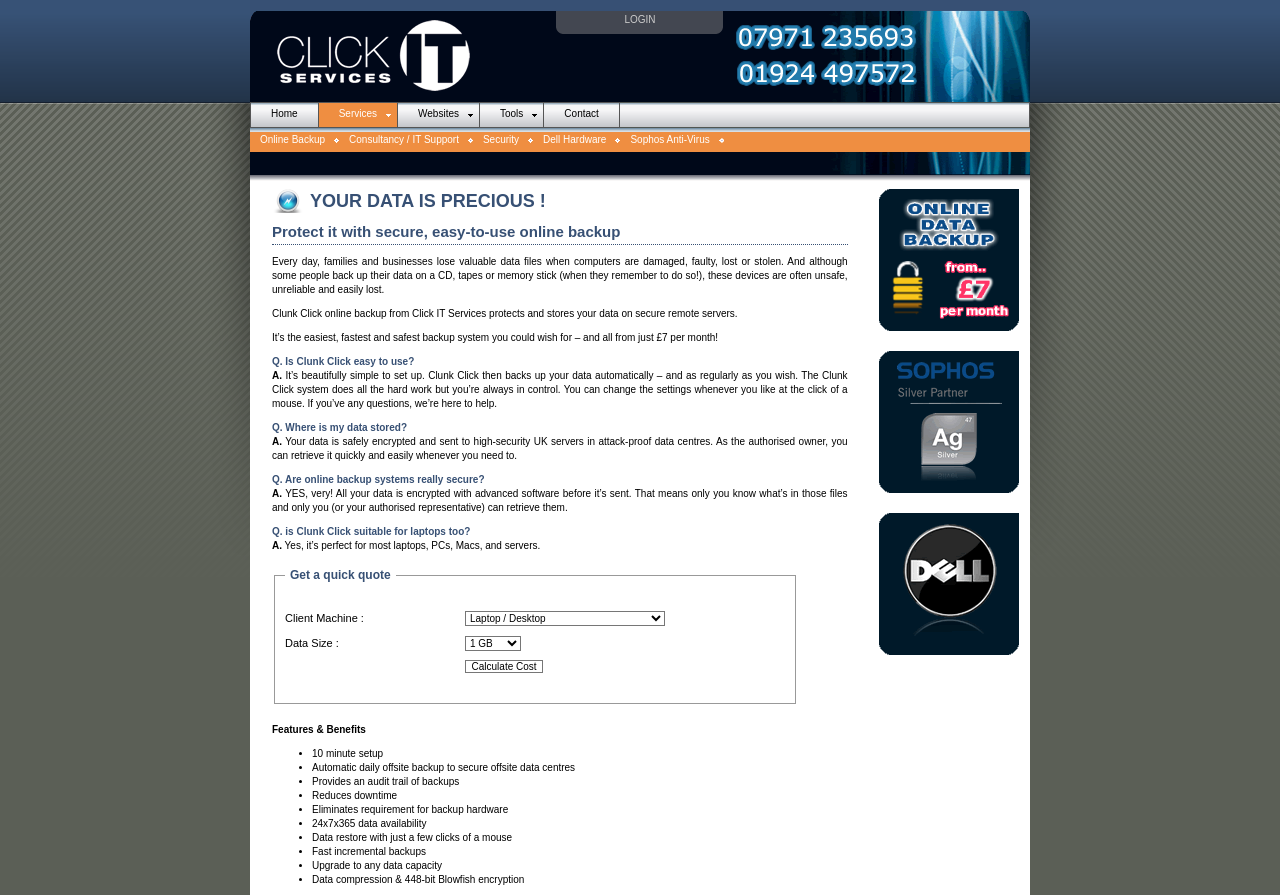Determine the bounding box coordinates of the clickable element to complete this instruction: "Get a quick quote". Provide the coordinates in the format of four float numbers between 0 and 1, [left, top, right, bottom].

[0.214, 0.63, 0.622, 0.787]